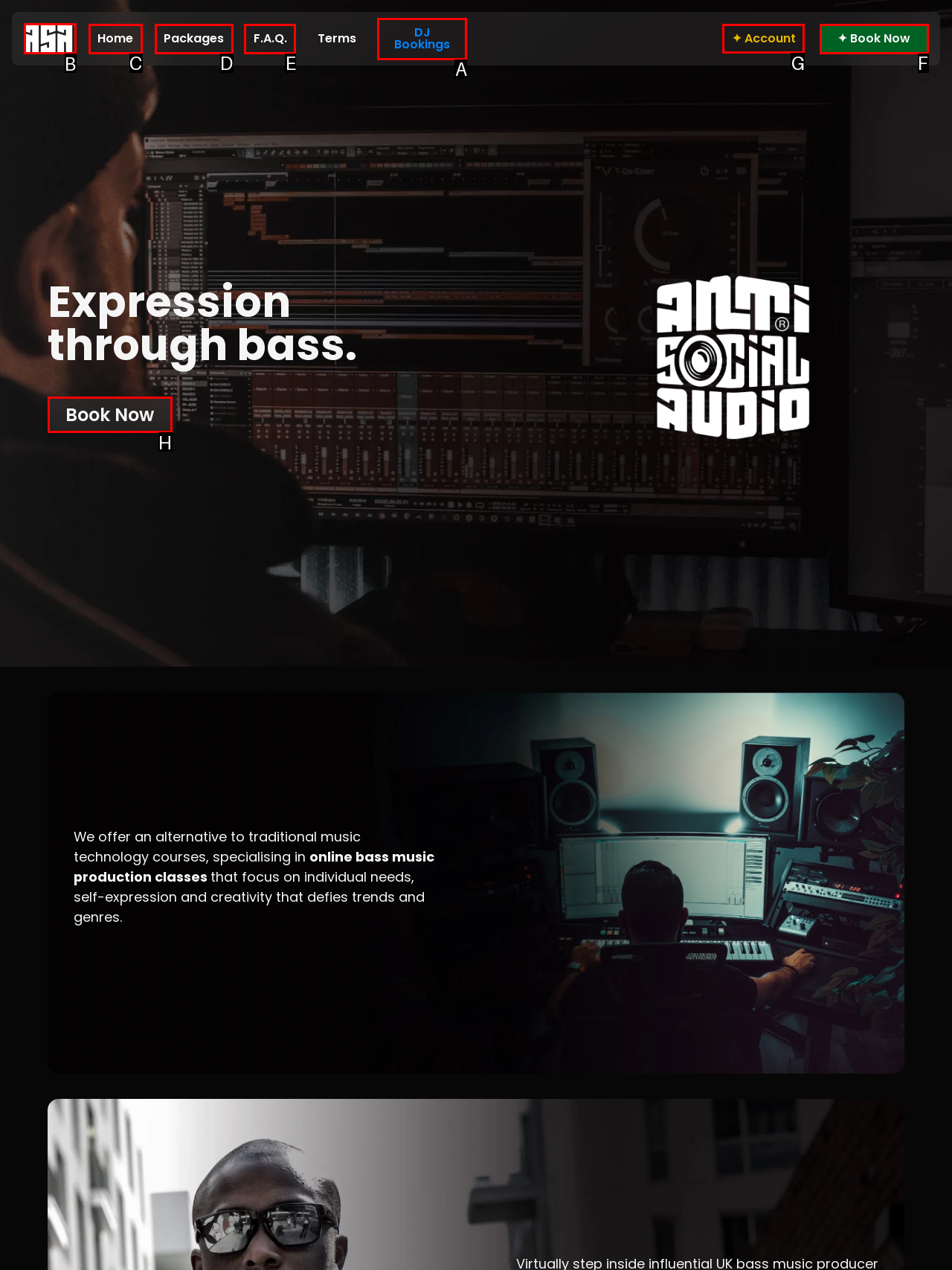Among the marked elements in the screenshot, which letter corresponds to the UI element needed for the task: Access your account?

G